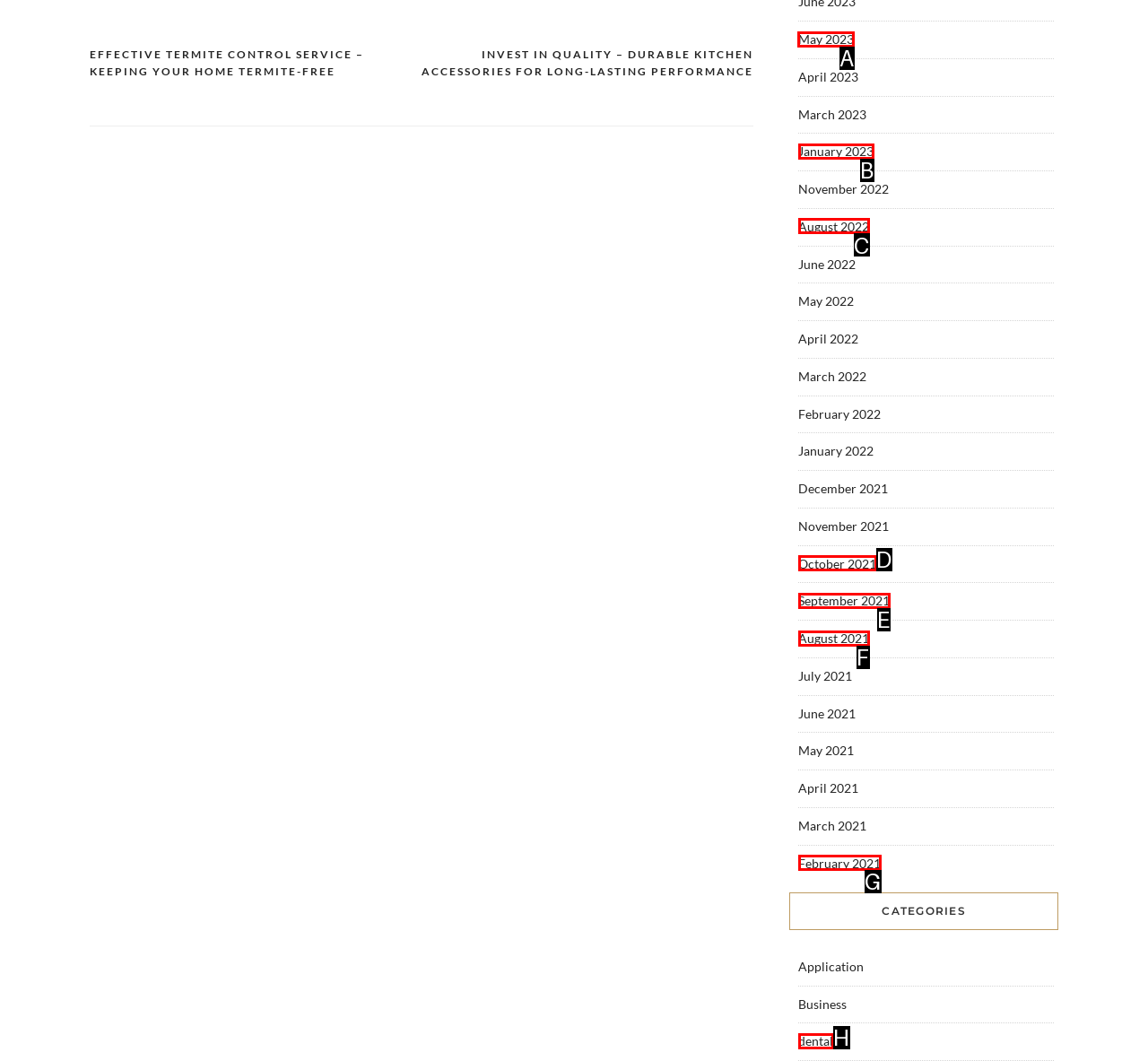For the task: View posts from May 2023, specify the letter of the option that should be clicked. Answer with the letter only.

A